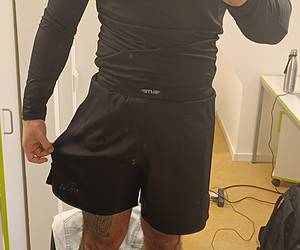Please give a short response to the question using one word or a phrase:
What items are visible in the background?

Water bottle and a bag